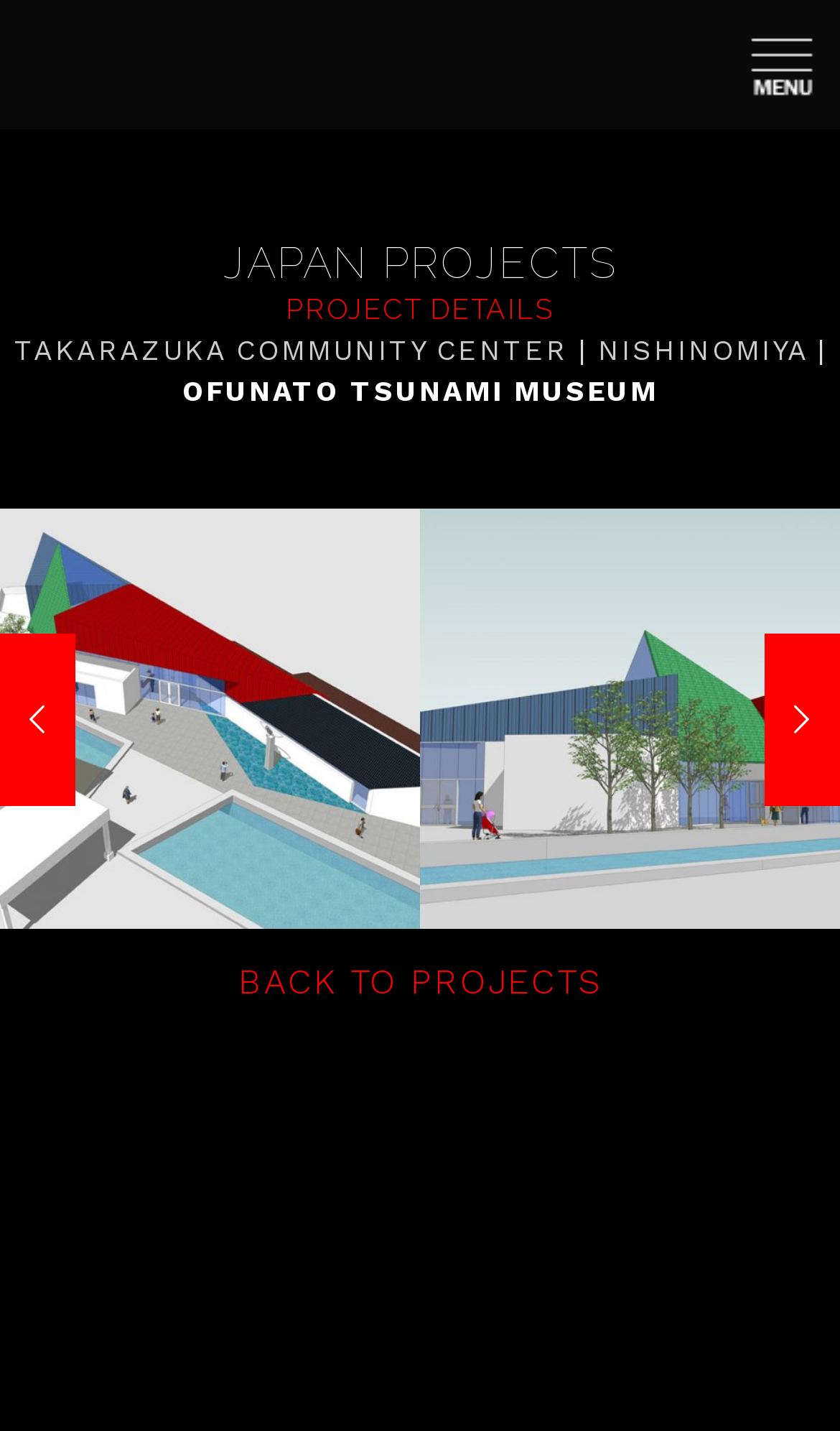What is the function of the link with the icon ''?
From the screenshot, provide a brief answer in one word or phrase.

Unknown